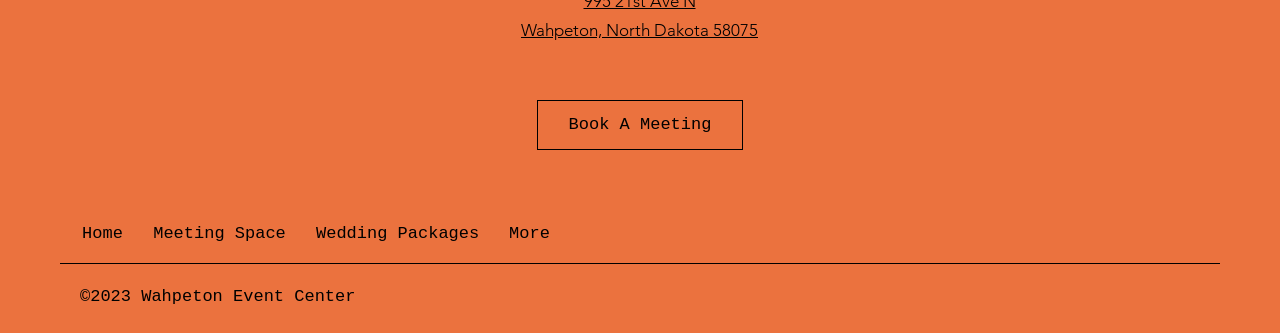What is the copyright year mentioned at the bottom of the webpage?
From the image, respond using a single word or phrase.

2023